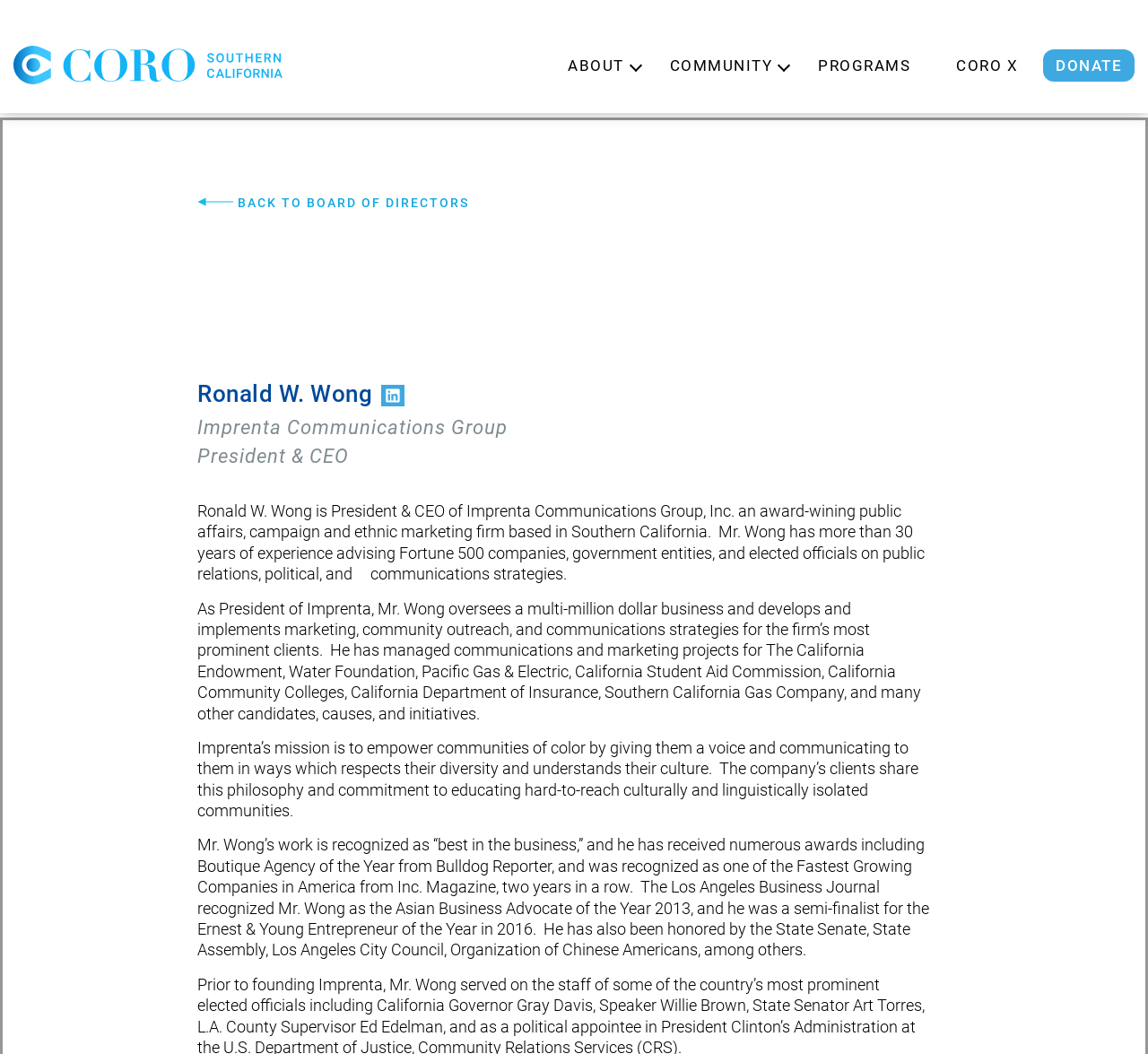Examine the image carefully and respond to the question with a detailed answer: 
What is Ronald W. Wong's occupation?

Based on the webpage, Ronald W. Wong is the President & CEO of Imprenta Communications Group, Inc., which is mentioned in the heading and the static text.